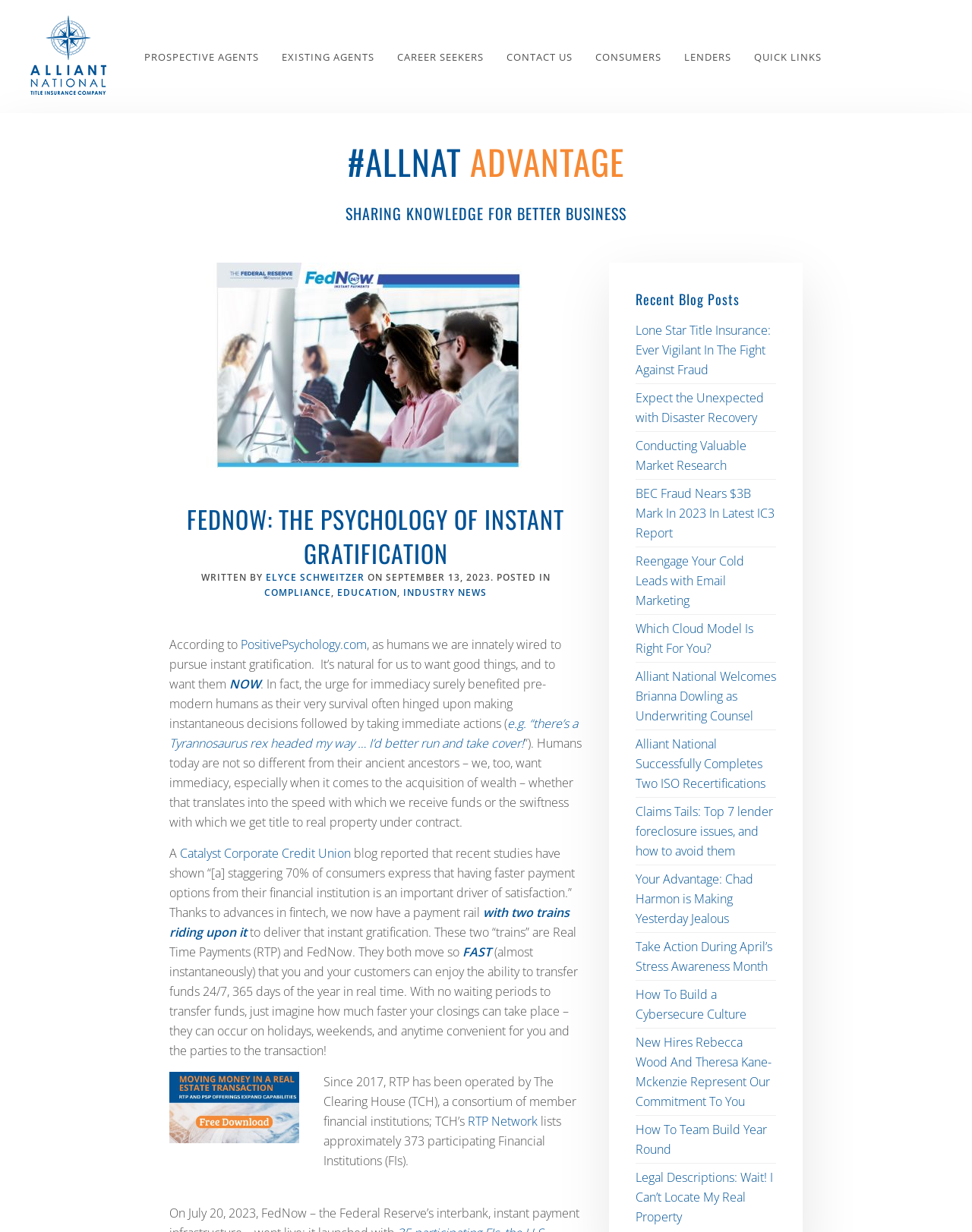Please identify the bounding box coordinates of the element's region that I should click in order to complete the following instruction: "Download the 'Moving Money White Paper'". The bounding box coordinates consist of four float numbers between 0 and 1, i.e., [left, top, right, bottom].

[0.174, 0.913, 0.307, 0.927]